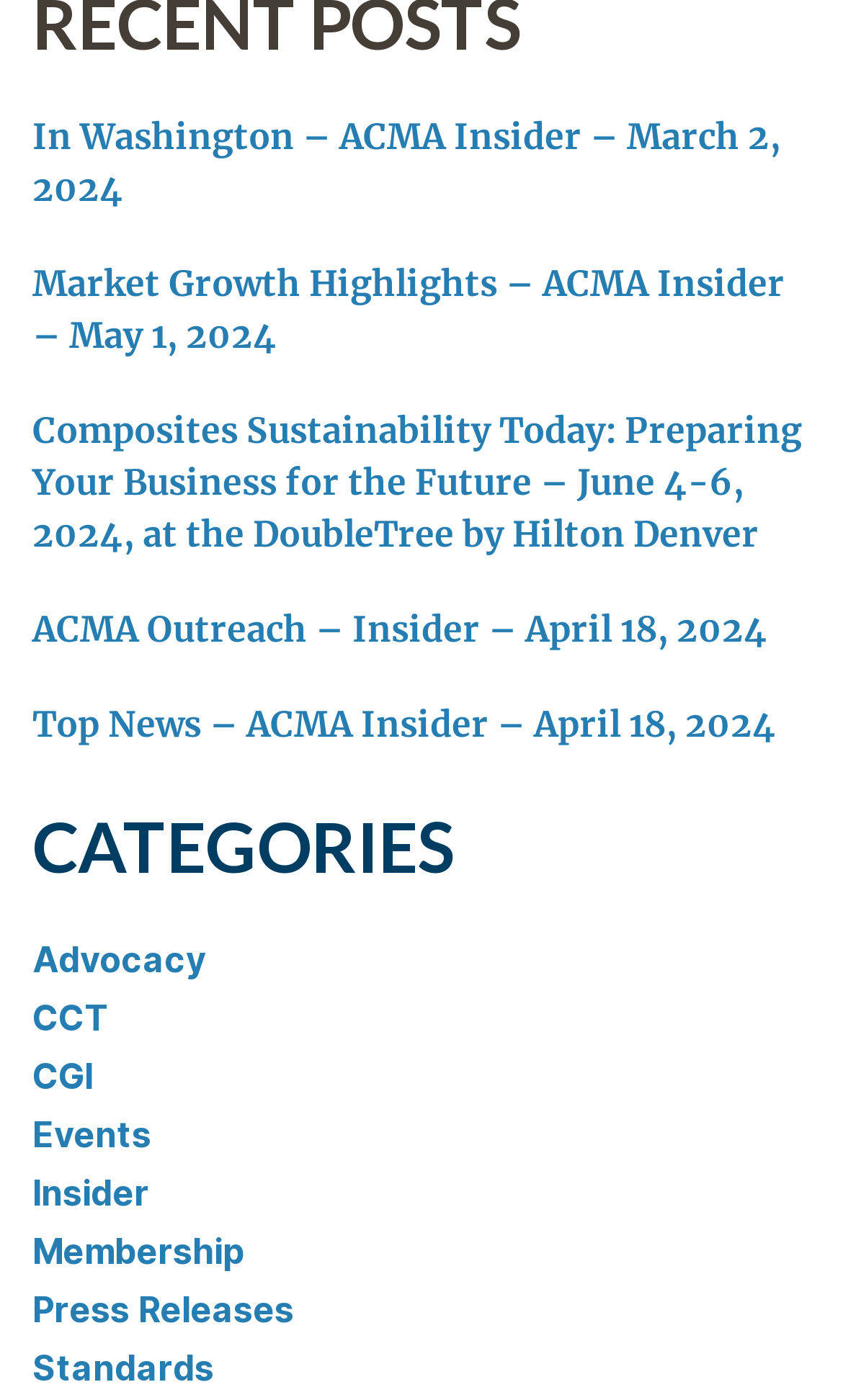Please determine the bounding box coordinates for the UI element described here. Use the format (top-left x, top-left y, bottom-right x, bottom-right y) with values bounded between 0 and 1: Press Releases

[0.038, 0.919, 0.349, 0.95]